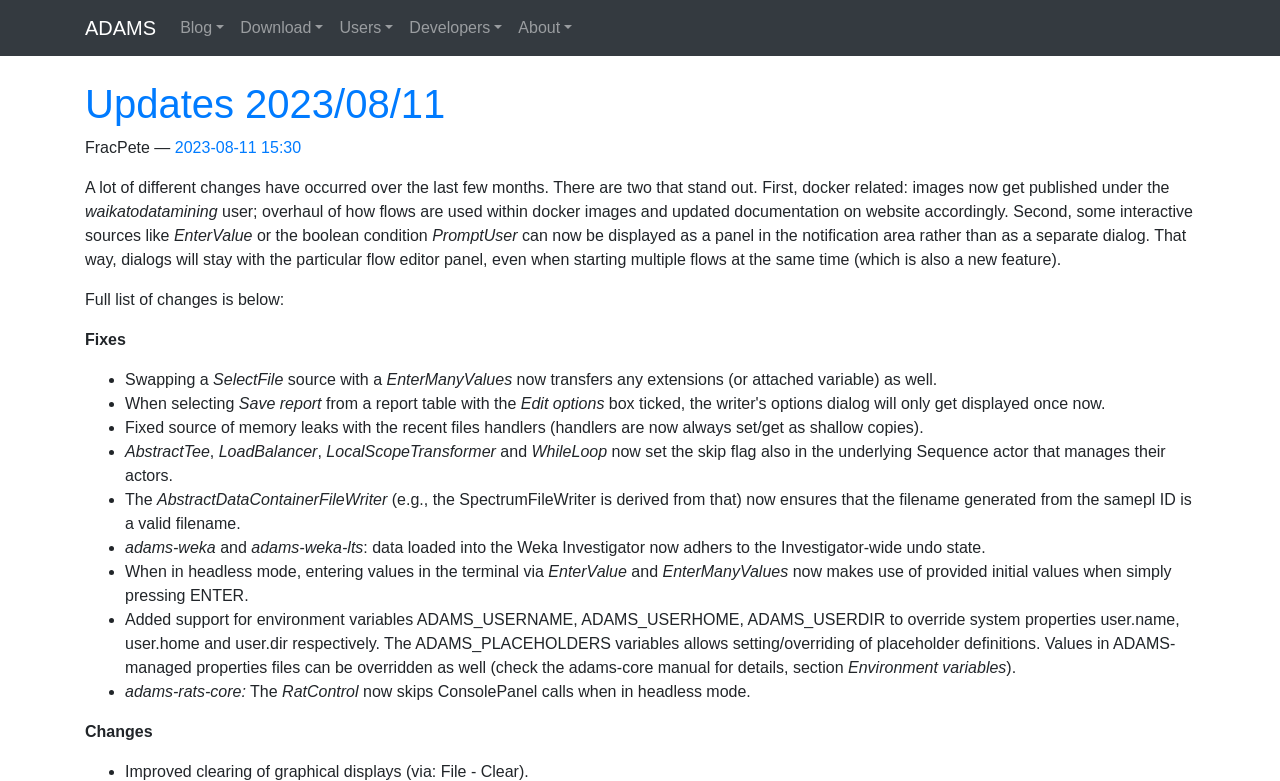Specify the bounding box coordinates for the region that must be clicked to perform the given instruction: "Click the 'Fixes' link".

[0.066, 0.424, 0.098, 0.446]